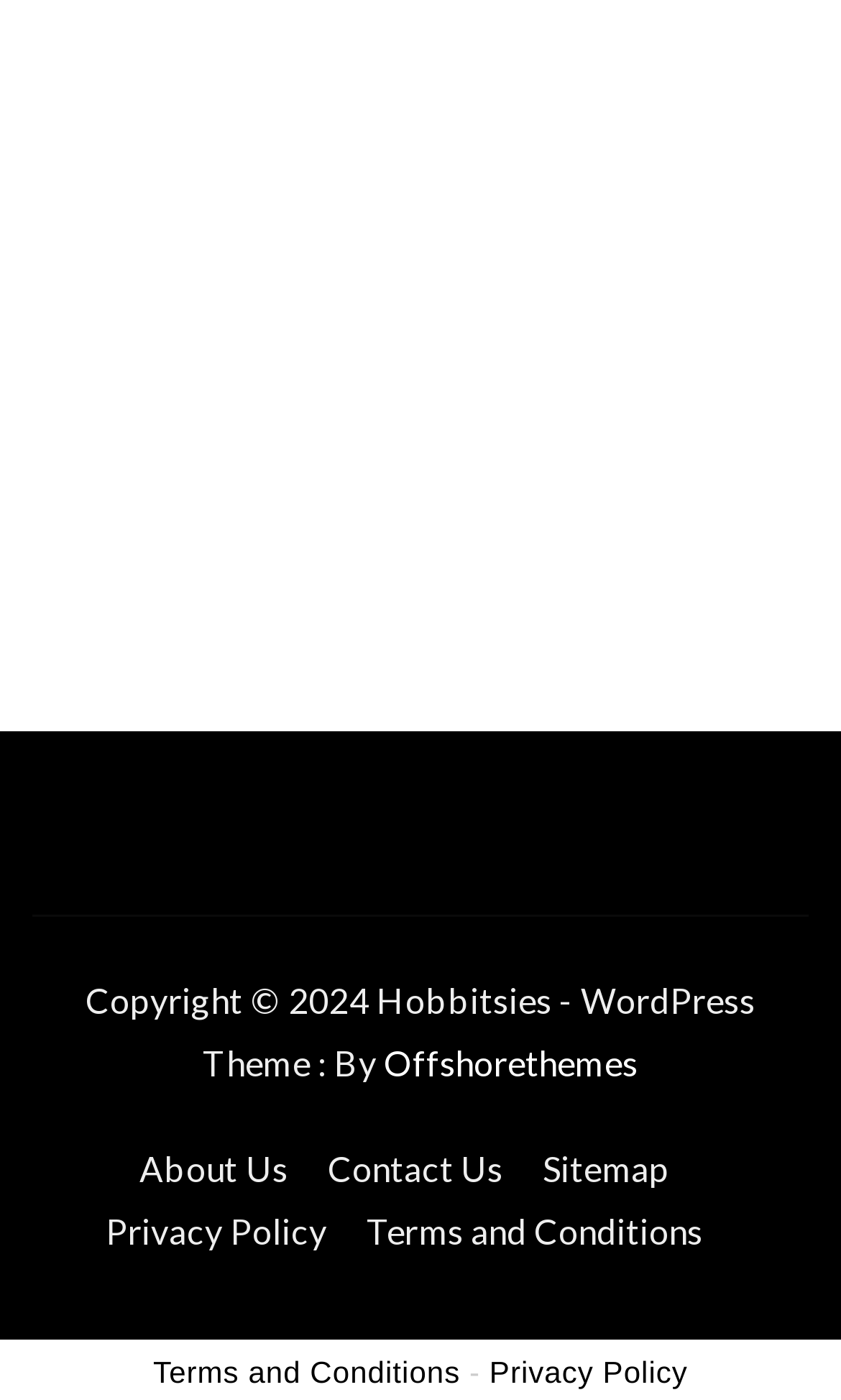Use the details in the image to answer the question thoroughly: 
Is there a link to 'About Us' in the footer?

The footer section is represented by the contentinfo element which has a link element with the text 'About Us' as one of its children.